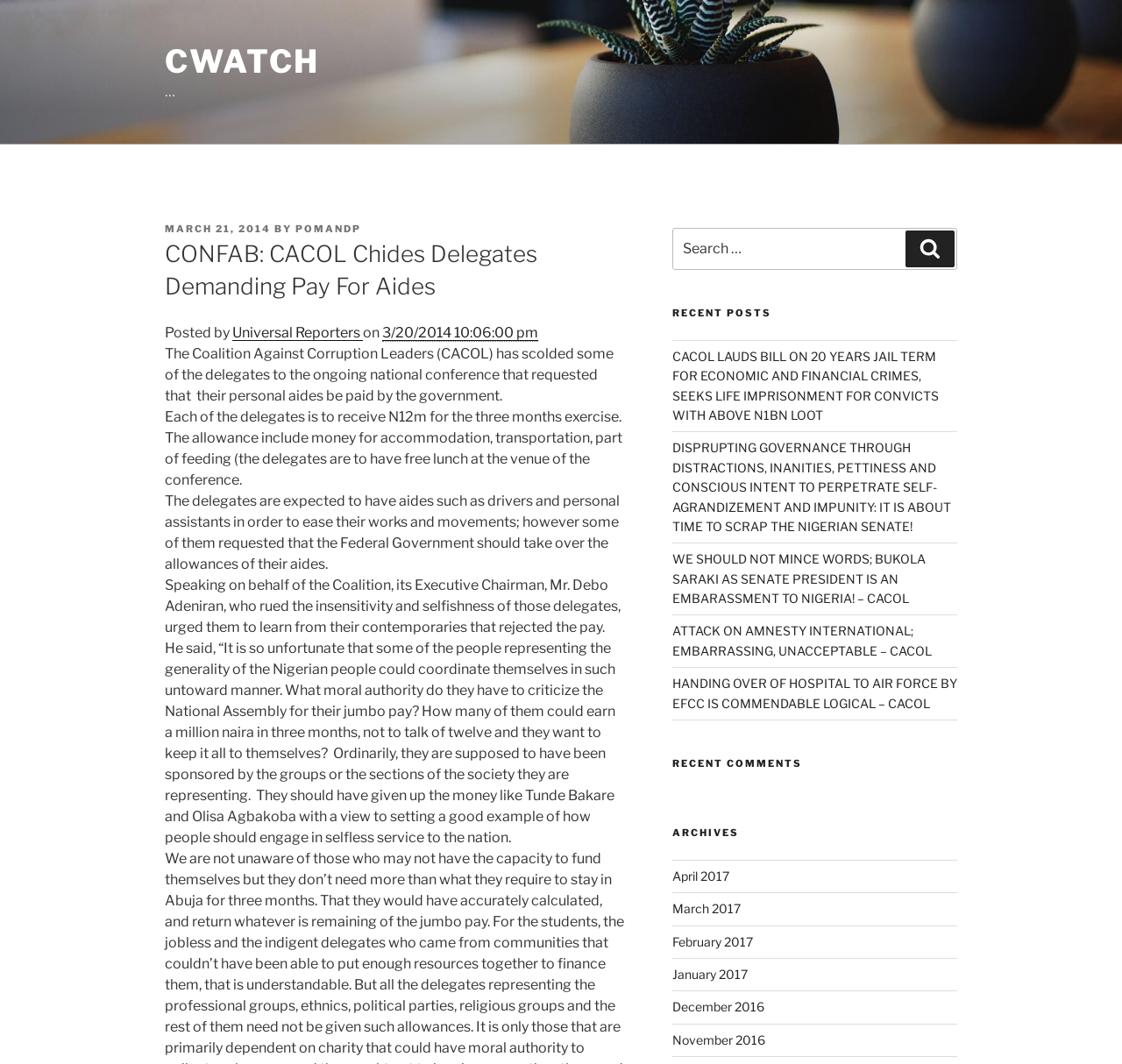Analyze and describe the webpage in a detailed narrative.

The webpage appears to be a news article page with a focus on a specific news story. At the top of the page, there is a link to the website's name, "CWATCH", and a brief description of the article, "CONFAB: CACOL Chides Delegates Demanding Pay For Aides". 

Below this, there is a header section that displays the article's metadata, including the date and time it was posted, the author, and the category. The article's title, "CONFAB: CACOL Chides Delegates Demanding Pay For Aides", is displayed prominently in a larger font size.

The main content of the article is divided into several paragraphs, which describe the story of the Coalition Against Corruption Leaders (CACOL) criticizing delegates to the national conference for requesting that their personal aides be paid by the government. The article quotes the Executive Chairman of CACOL, Mr. Debo Adeniran, who expresses disappointment and criticism towards the delegates' actions.

To the right of the main content, there is a sidebar that displays several links to other articles, categorized under "RECENT POSTS". There are five links in total, each with a brief title describing the article. Below this, there are links to "RECENT COMMENTS" and "ARCHIVES", which likely lead to other sections of the website.

At the very bottom of the page, there are links to archived articles, organized by month, from April 2017 to November 2016.